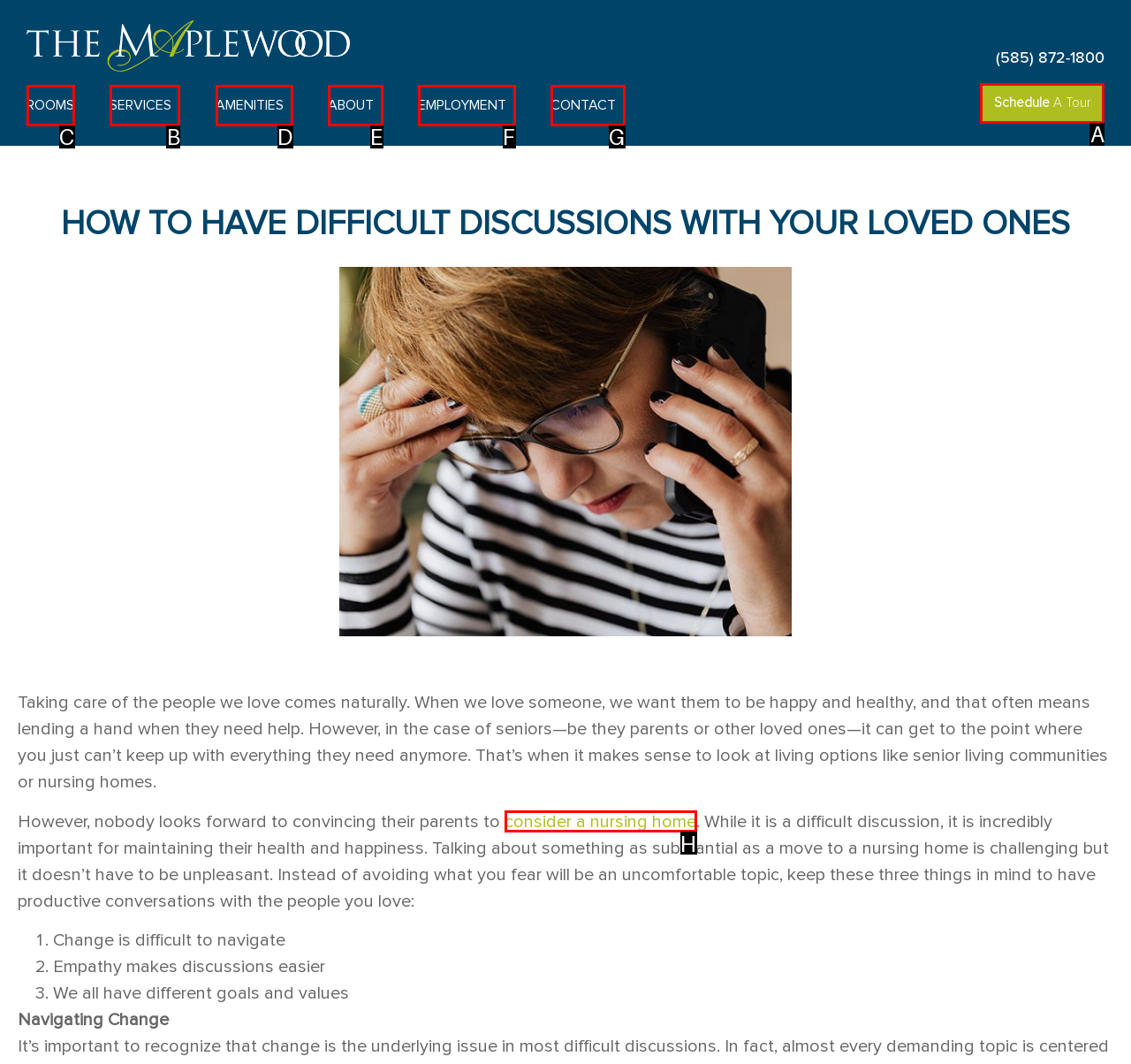To achieve the task: Click the 'SERVICES' link, which HTML element do you need to click?
Respond with the letter of the correct option from the given choices.

B